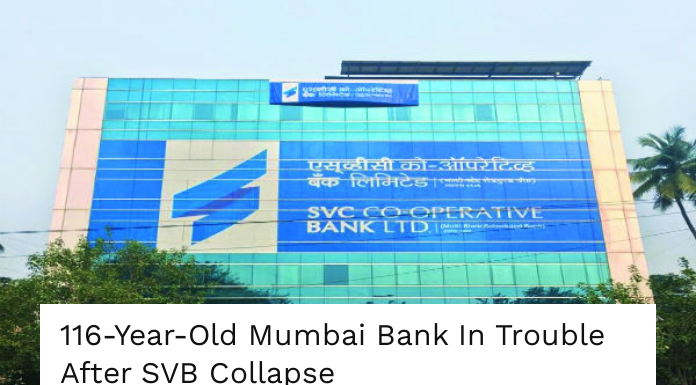Using the elements shown in the image, answer the question comprehensively: What is the significance of the banner on the building?

The banner is emphasizing the bank's name in both English and regional languages, which suggests that the bank is trying to highlight its significance and presence in the community, especially during a time of financial uncertainty.